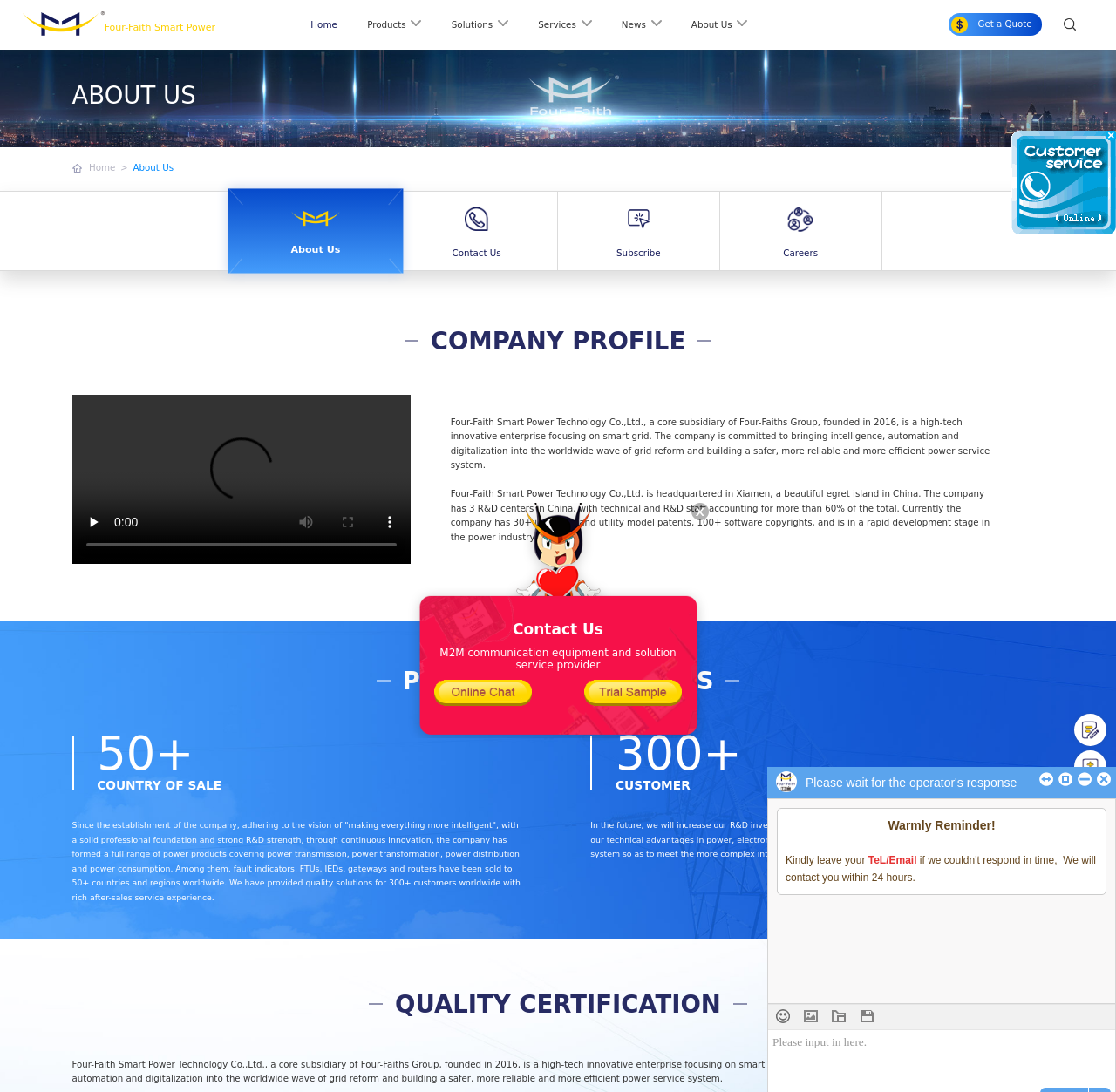Answer with a single word or phrase: 
How many countries have the company's products been sold to?

50+